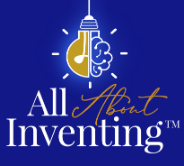Answer the question below with a single word or a brief phrase: 
What is the theme emphasized by the typography of the text?

Invention and creativity